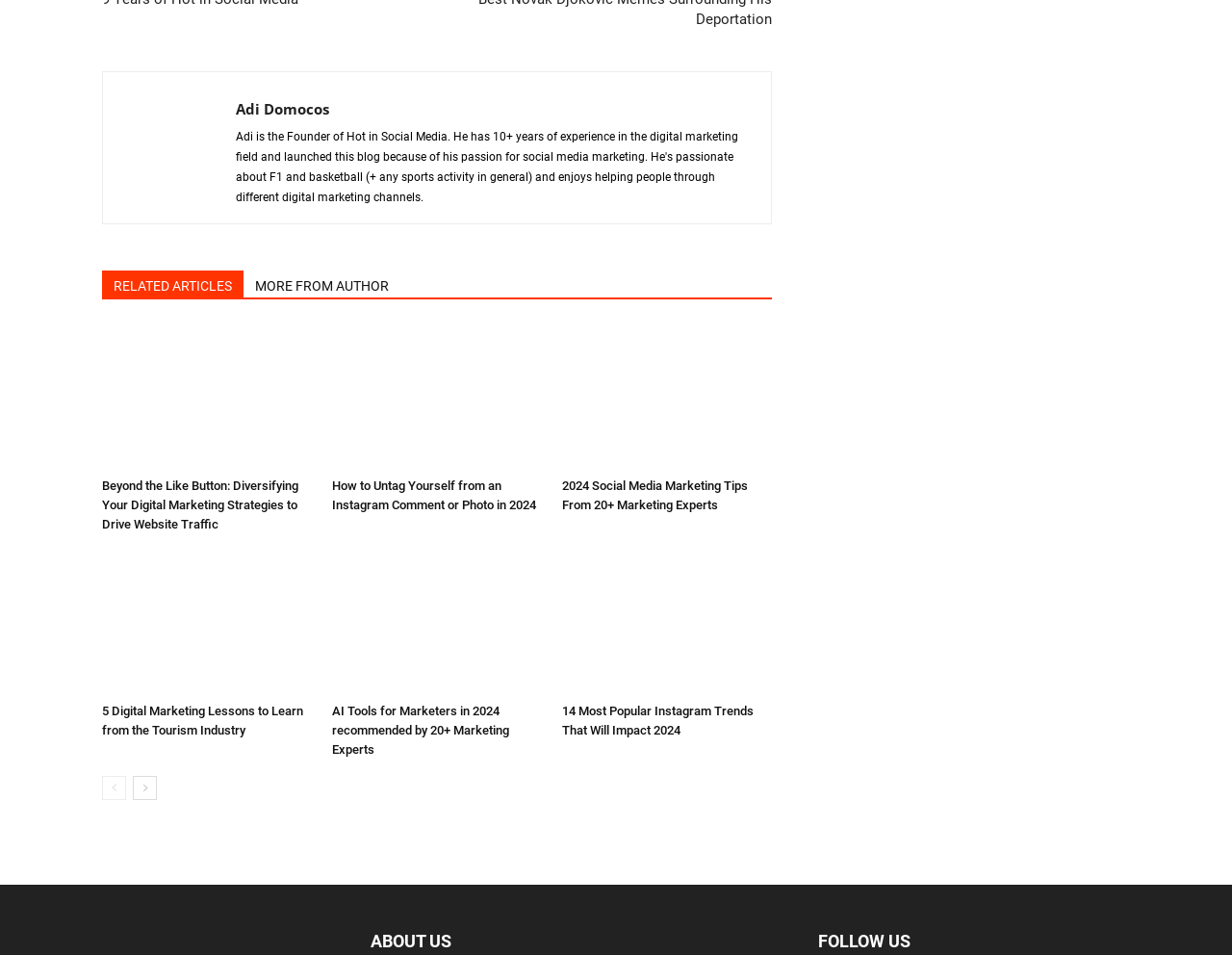What is the purpose of the 'prev-page' and 'next-page' links?
Please provide a comprehensive answer based on the information in the image.

The 'prev-page' and 'next-page' links are likely used for navigation, allowing users to move to the previous or next page of articles, suggesting that there are more articles beyond what is listed on this page.